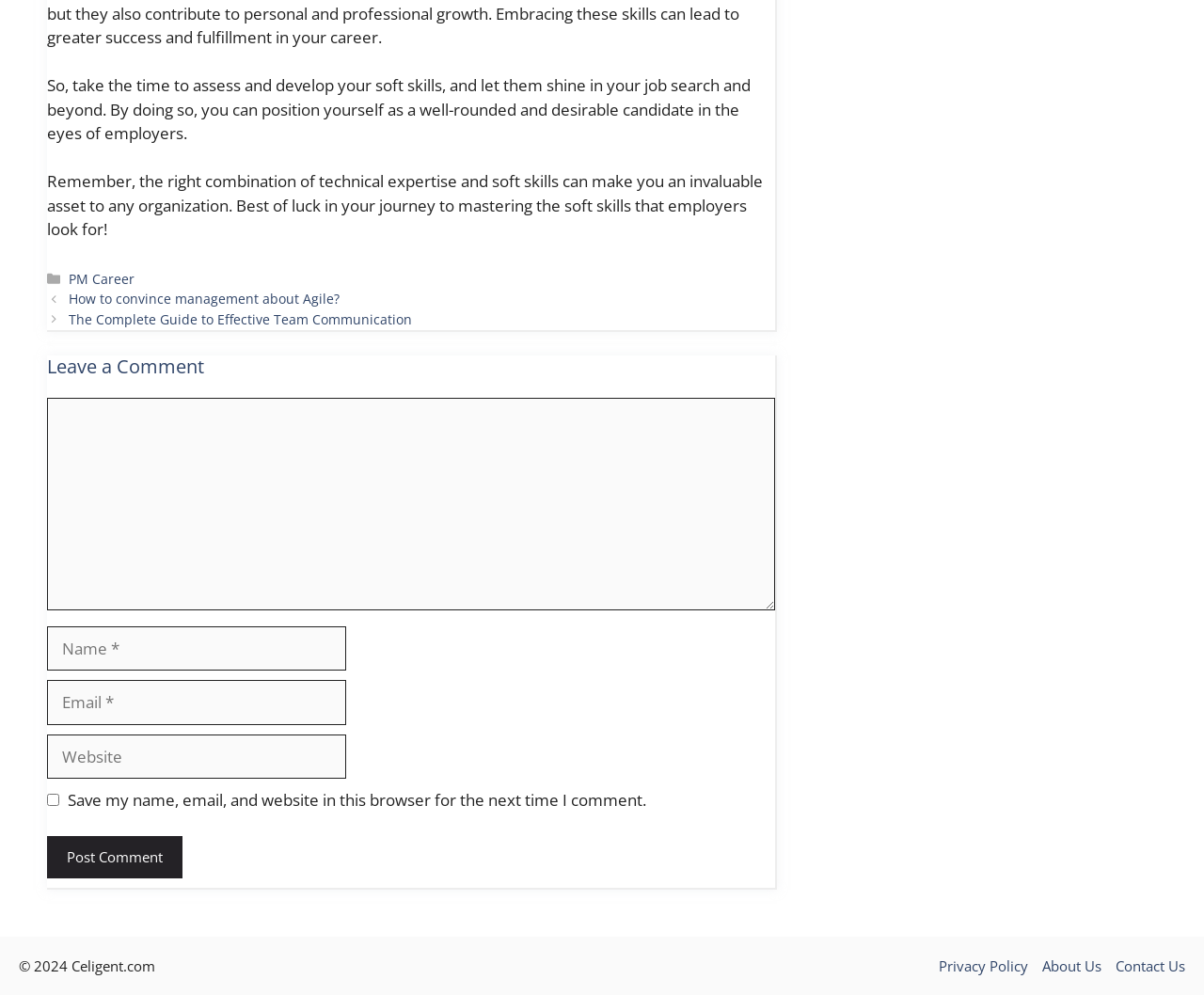Locate the bounding box coordinates of the area that needs to be clicked to fulfill the following instruction: "Click the 'PM Career' link". The coordinates should be in the format of four float numbers between 0 and 1, namely [left, top, right, bottom].

[0.057, 0.271, 0.112, 0.289]